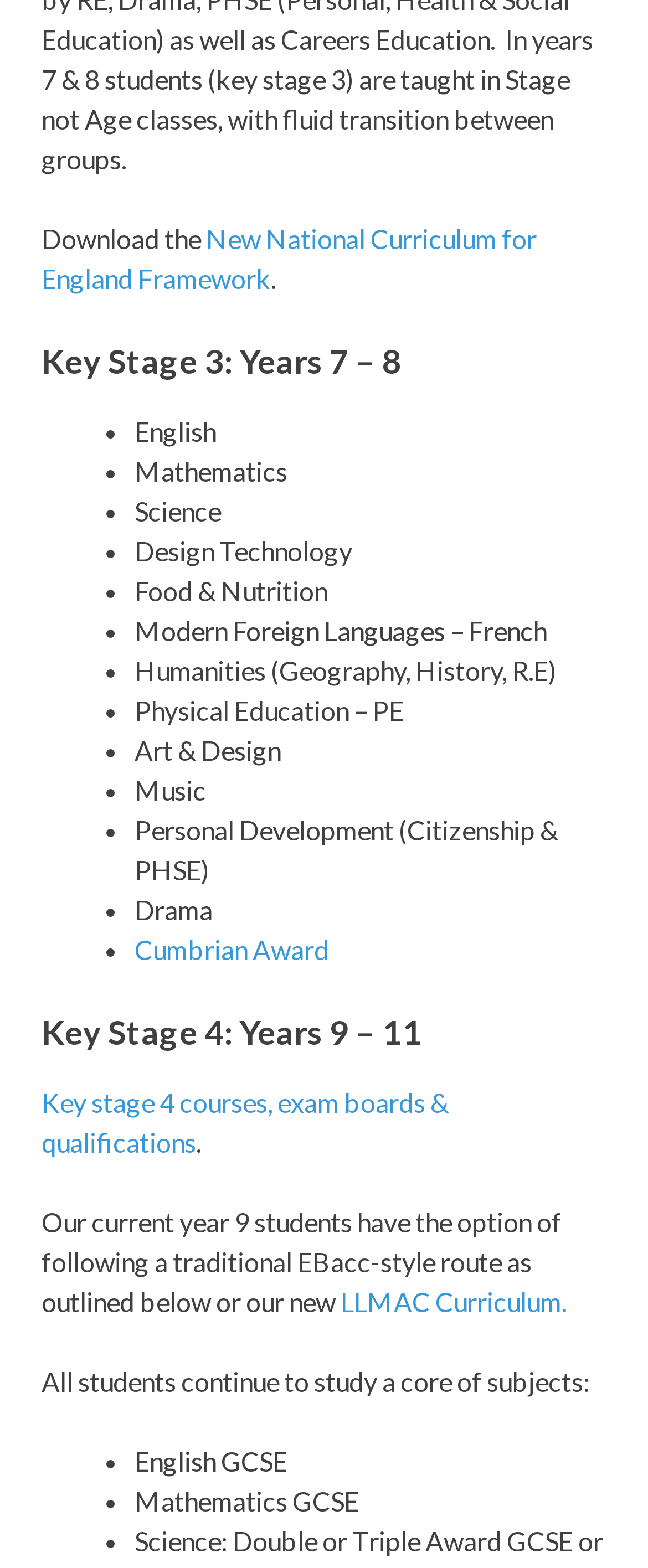Examine the screenshot and answer the question in as much detail as possible: What is the alternative curriculum option mentioned for Year 9 students?

The webpage mentions that Year 9 students have the option of following a traditional EBacc-style route or the LLMAC Curriculum, which is a alternative curriculum option.